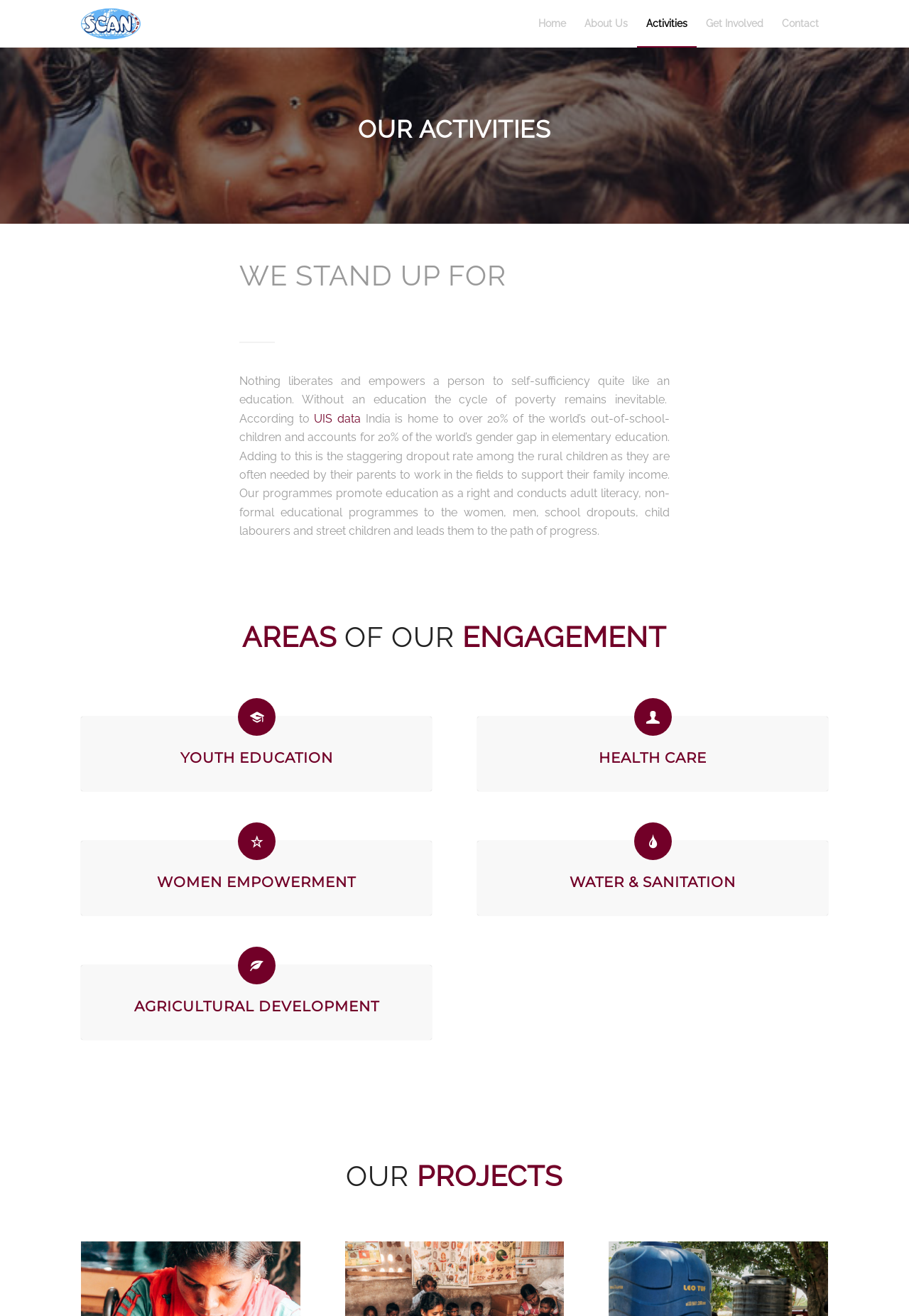Can you identify the bounding box coordinates of the clickable region needed to carry out this instruction: 'Click the 'Cart' link'? The coordinates should be four float numbers within the range of 0 to 1, stated as [left, top, right, bottom].

None